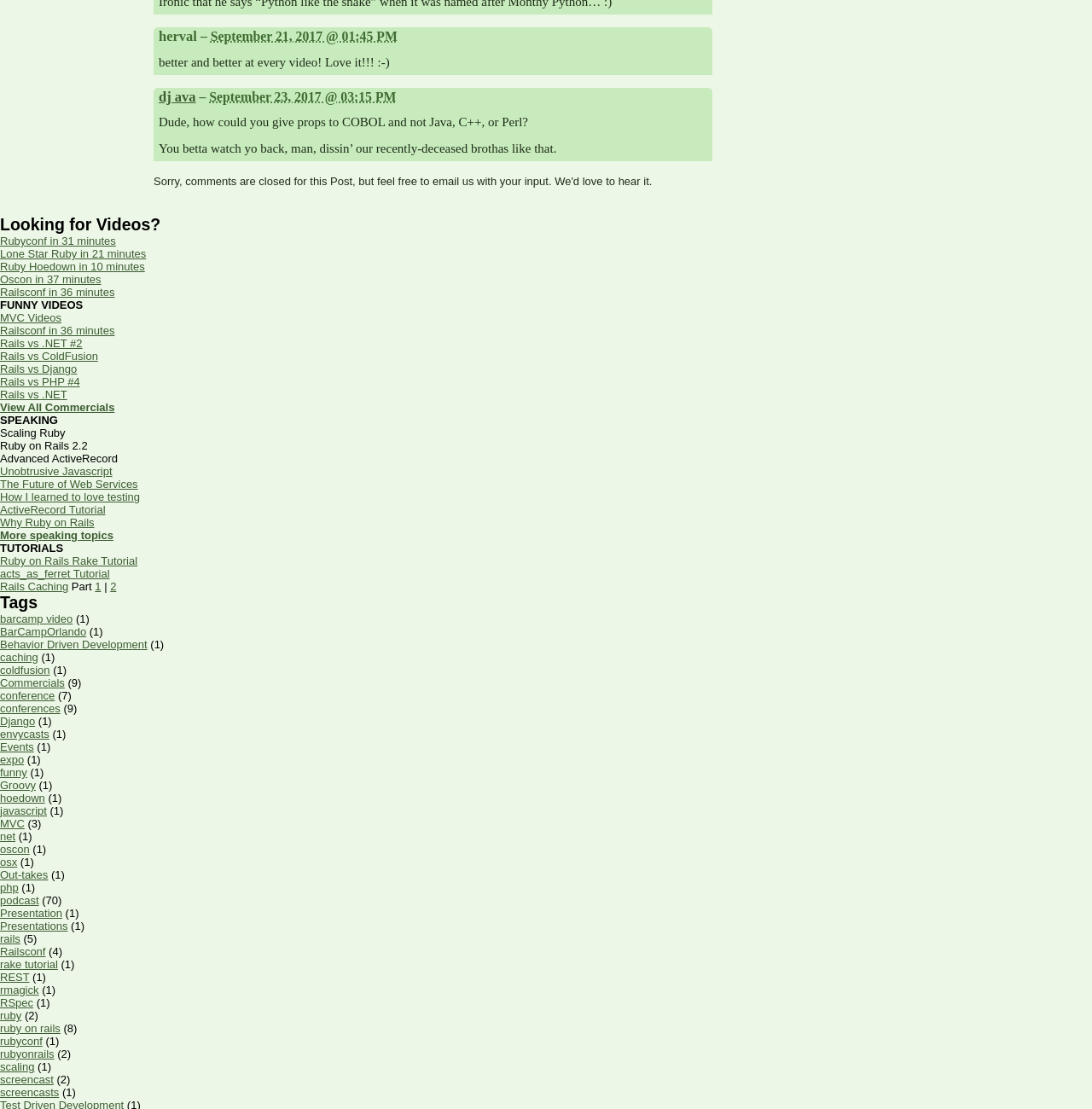Find the bounding box coordinates of the clickable region needed to perform the following instruction: "View 'Scaling Ruby' speaking topic". The coordinates should be provided as four float numbers between 0 and 1, i.e., [left, top, right, bottom].

[0.0, 0.385, 0.06, 0.396]